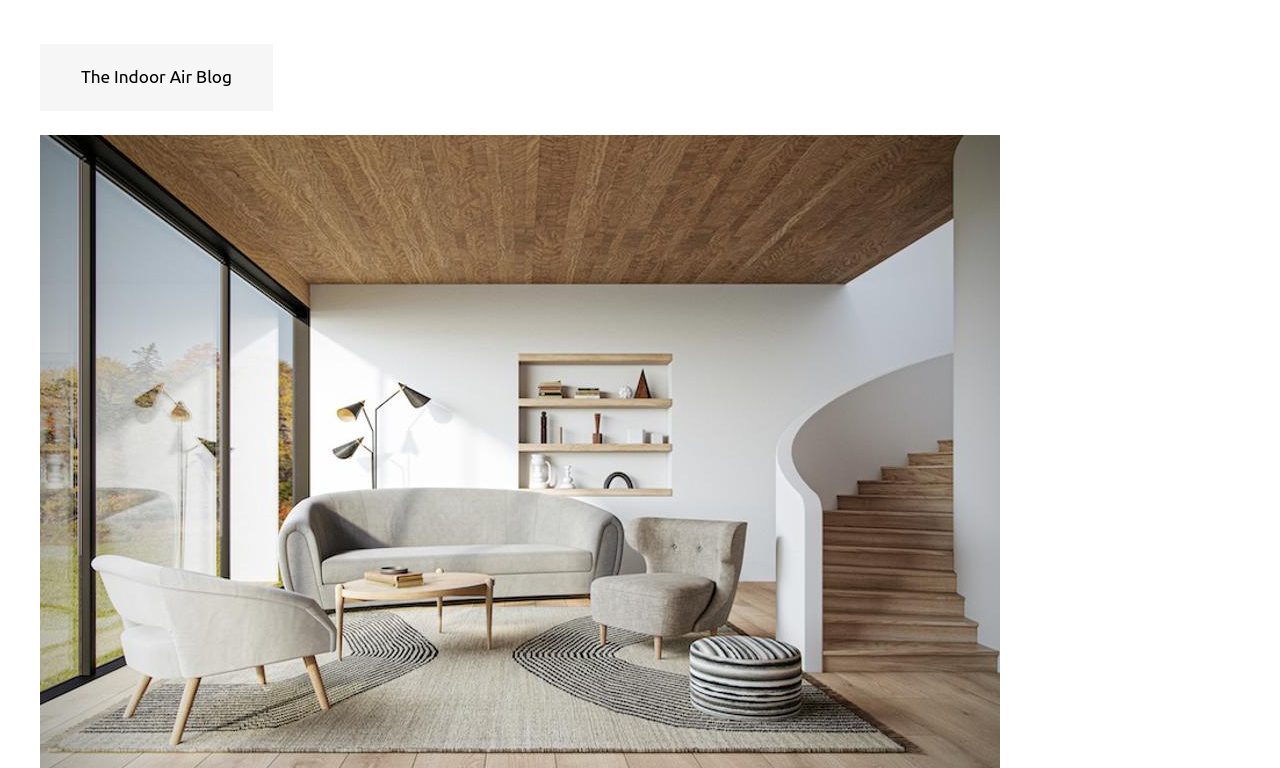Extract the heading text from the webpage.

I love my current air conditioner